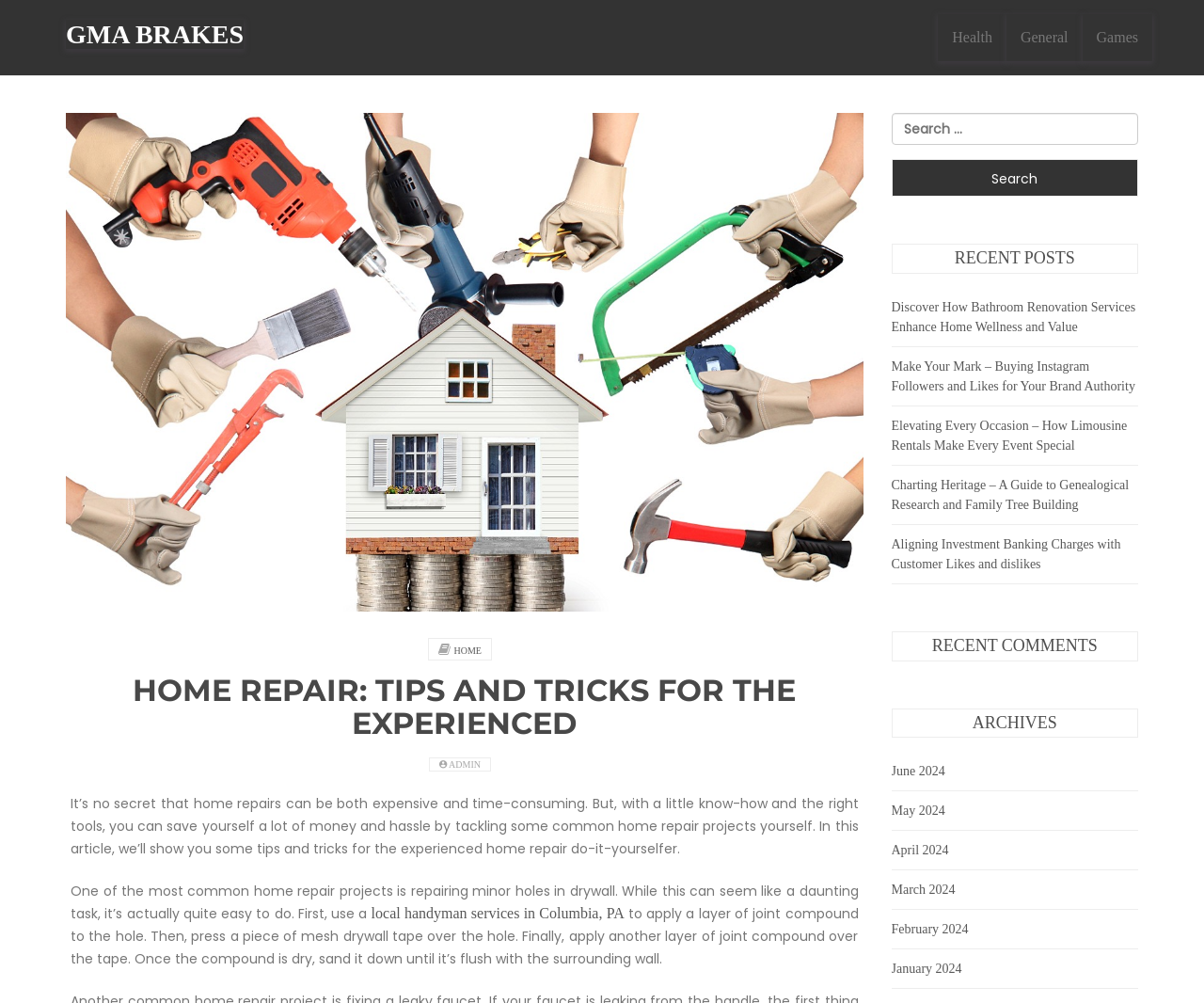Can you provide the bounding box coordinates for the element that should be clicked to implement the instruction: "Click on the 'GMA BRAKES' link"?

[0.055, 0.02, 0.202, 0.049]